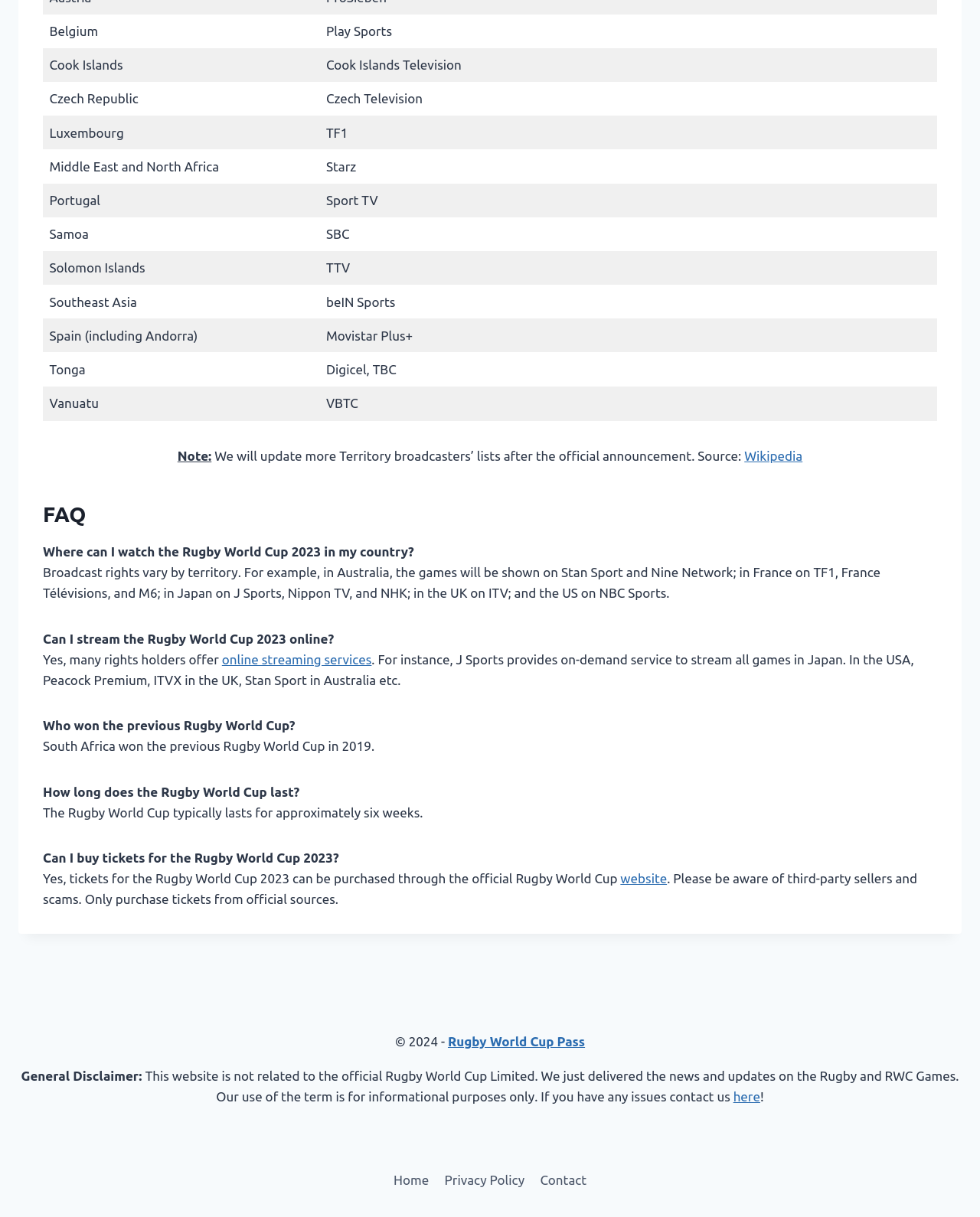What is the Rugby World Cup 2023 broadcast rights holder in Australia?
Answer with a single word or phrase by referring to the visual content.

Stan Sport and Nine Network